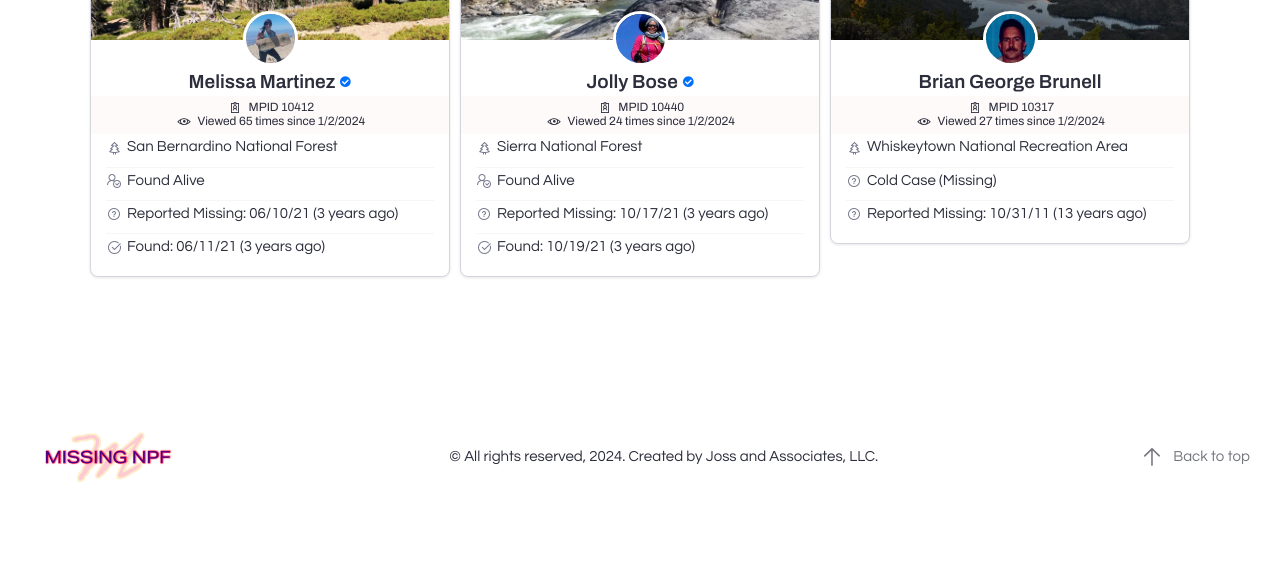Using the provided description San Bernardino National Forest, find the bounding box coordinates for the UI element. Provide the coordinates in (top-left x, top-left y, bottom-right x, bottom-right y) format, ensuring all values are between 0 and 1.

[0.083, 0.239, 0.339, 0.296]